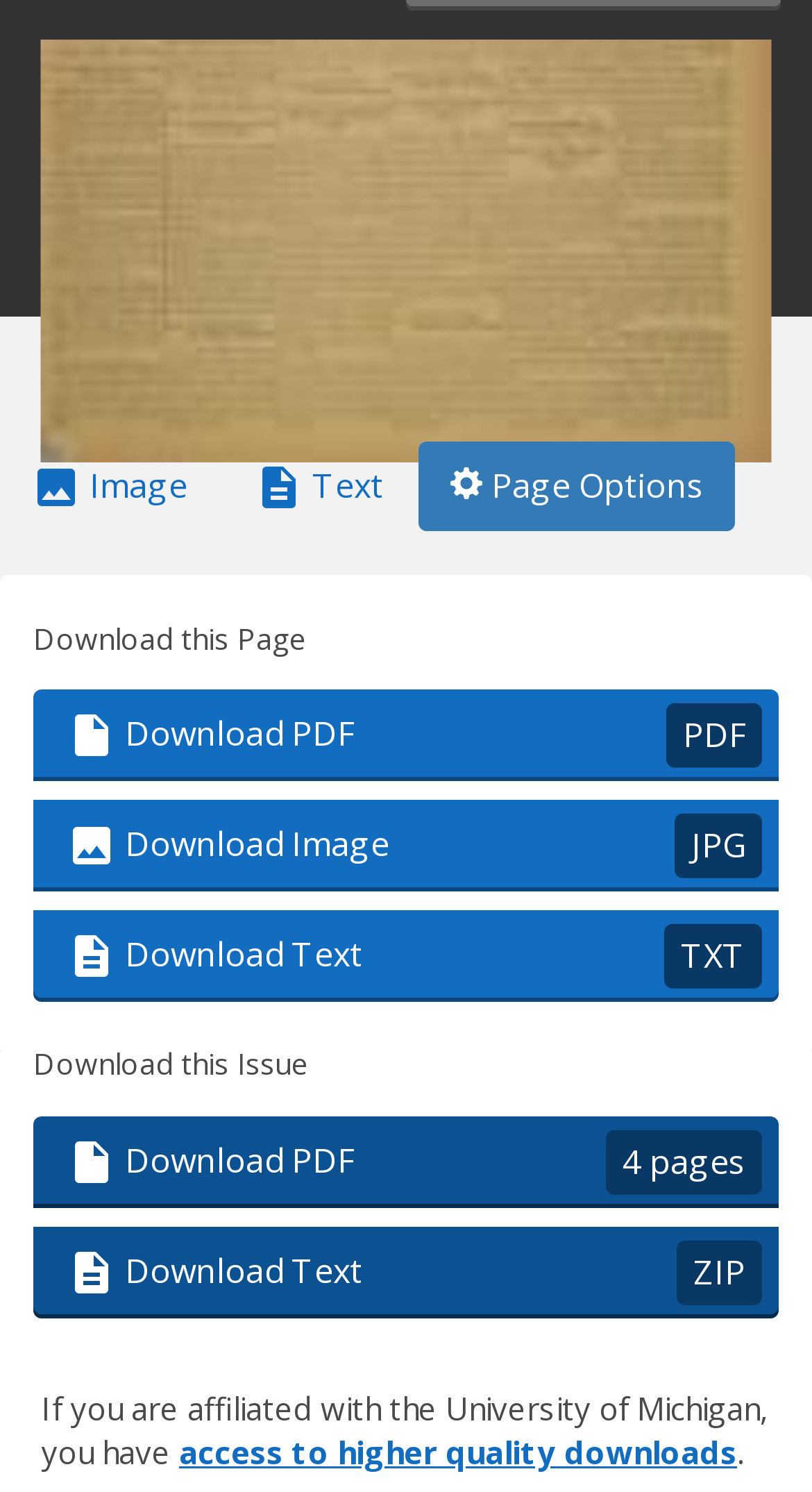Provide the bounding box coordinates of the area you need to click to execute the following instruction: "Download Text in ZIP format".

[0.041, 0.822, 0.959, 0.883]